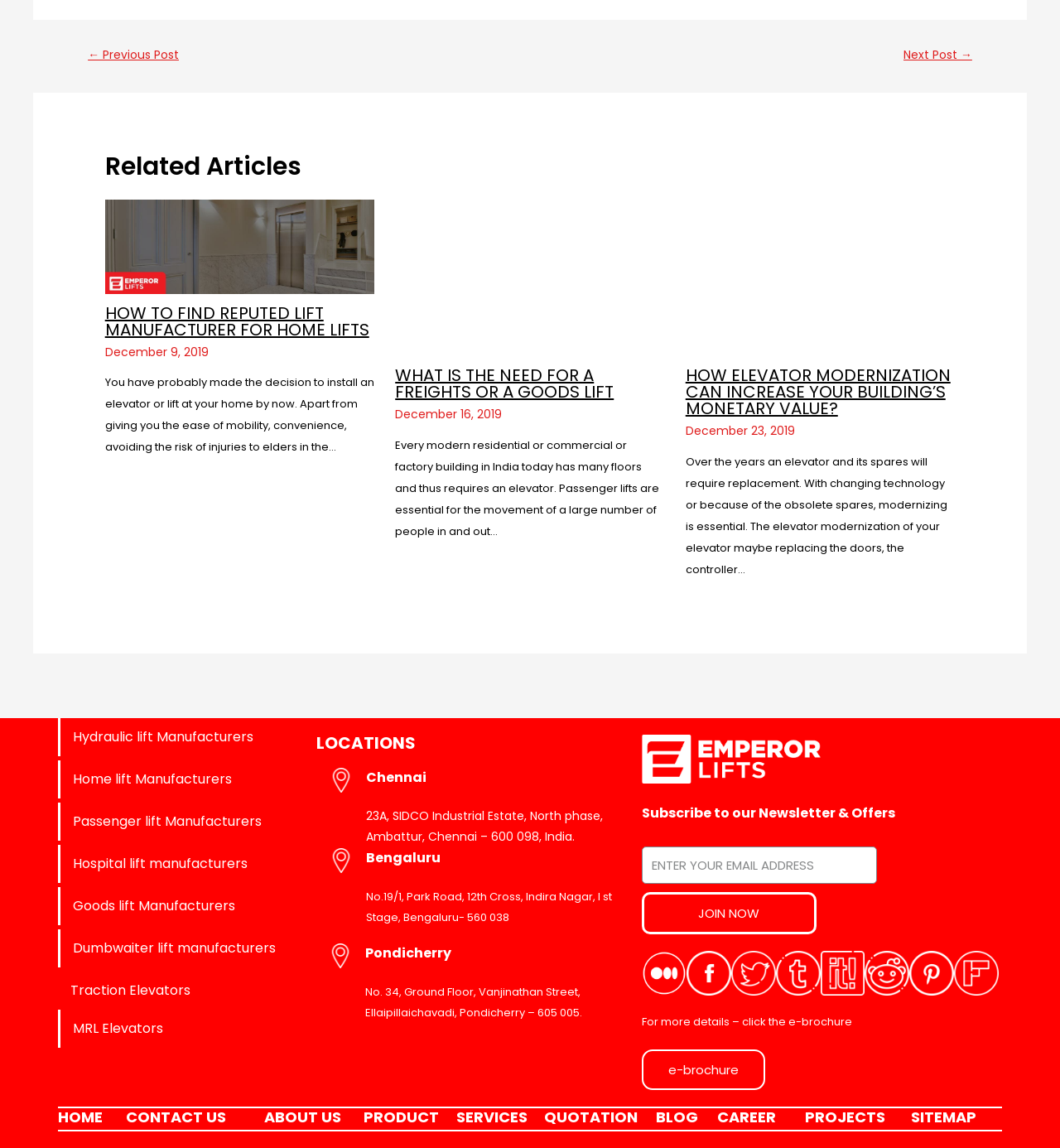Given the element description "ABOUT US" in the screenshot, predict the bounding box coordinates of that UI element.

[0.249, 0.964, 0.322, 0.982]